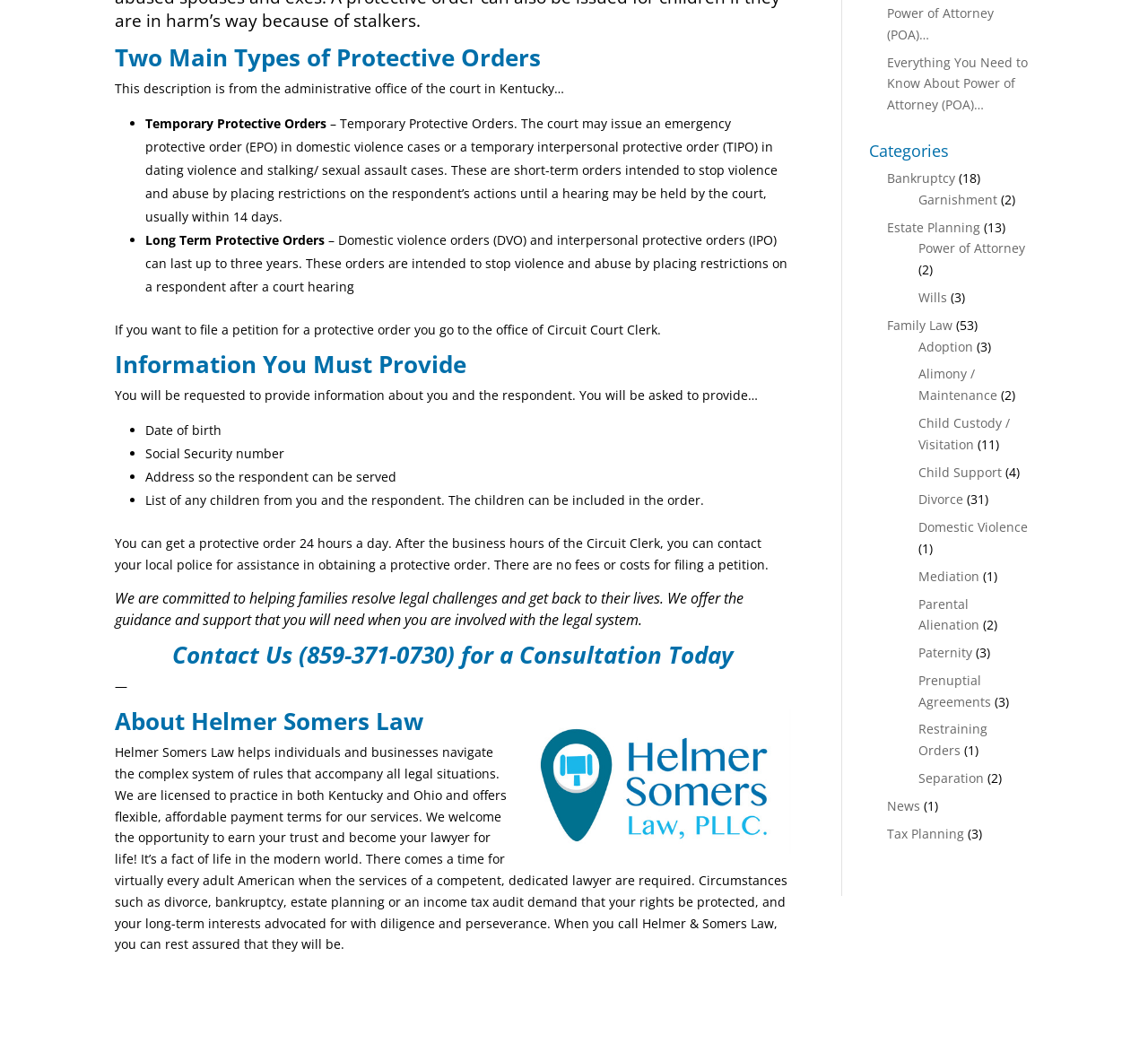Ascertain the bounding box coordinates for the UI element detailed here: "under-construction projects in Kerala". The coordinates should be provided as [left, top, right, bottom] with each value being a float between 0 and 1.

None